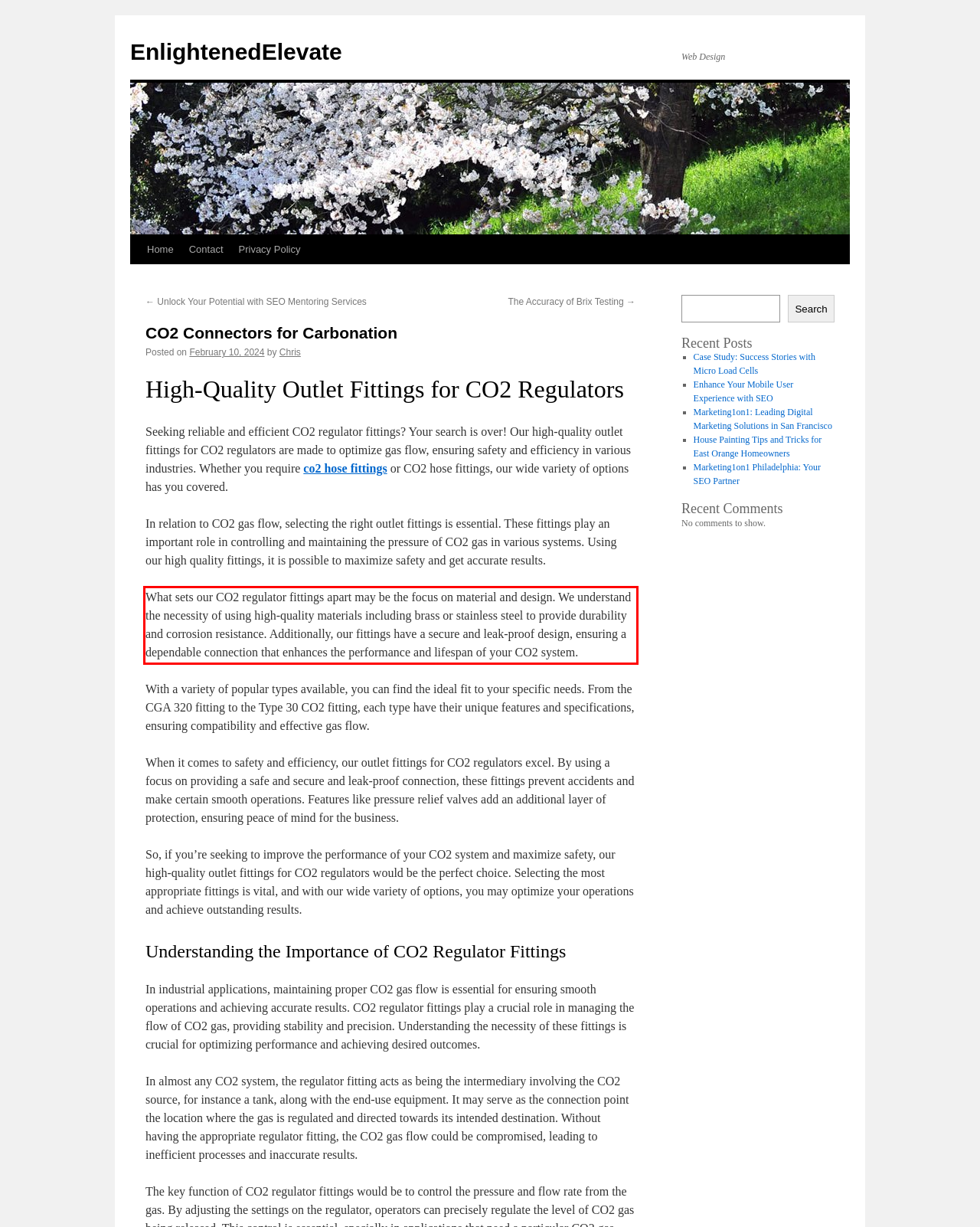Analyze the screenshot of the webpage and extract the text from the UI element that is inside the red bounding box.

What sets our CO2 regulator fittings apart may be the focus on material and design. We understand the necessity of using high-quality materials including brass or stainless steel to provide durability and corrosion resistance. Additionally, our fittings have a secure and leak-proof design, ensuring a dependable connection that enhances the performance and lifespan of your CO2 system.